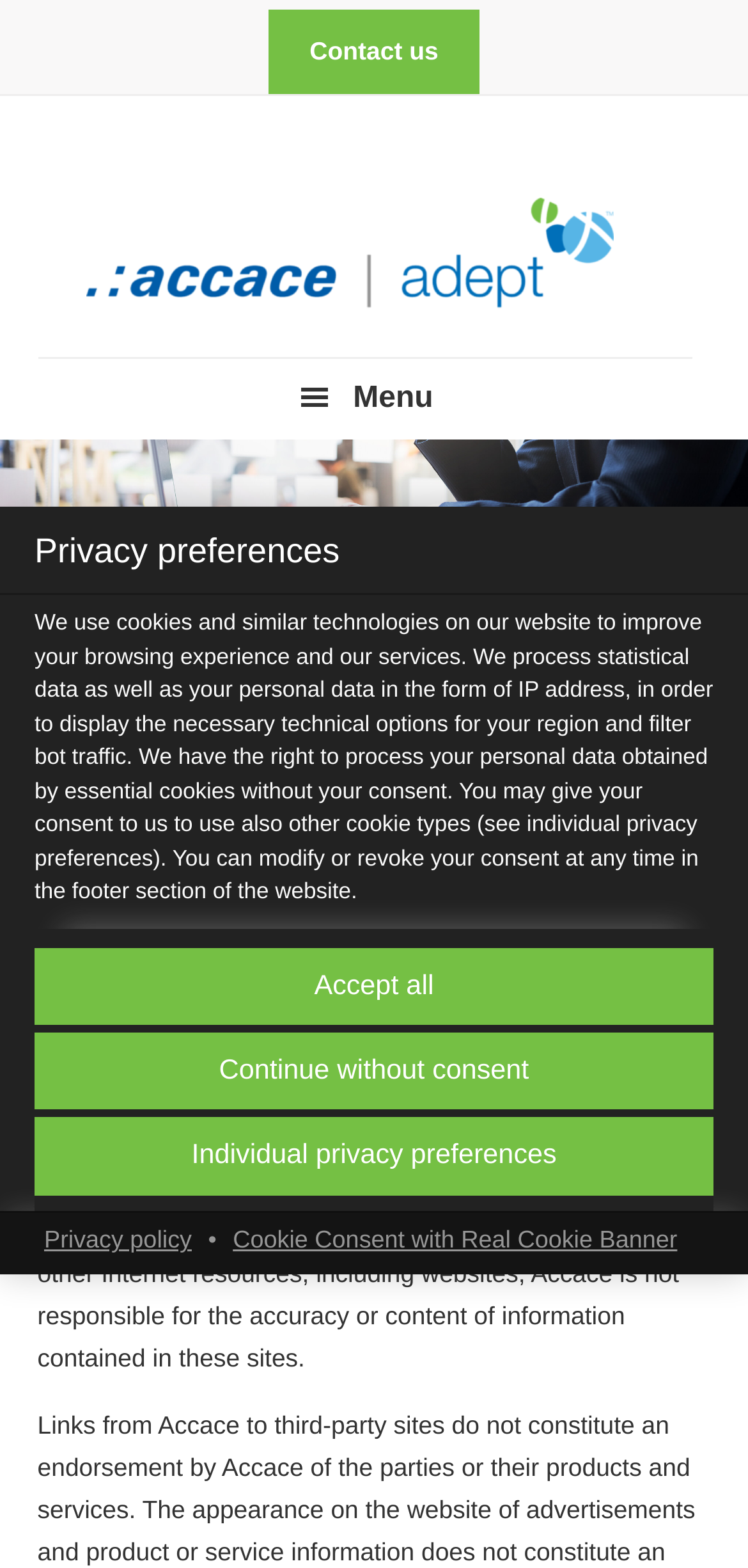From the image, can you give a detailed response to the question below:
What is the relationship between Accace and the linked websites?

According to the disclaimer section, Accace is not responsible for the accuracy or content of information contained in linked websites. This means that Accace provides links to other websites, but does not guarantee the quality or accuracy of the information on those websites.